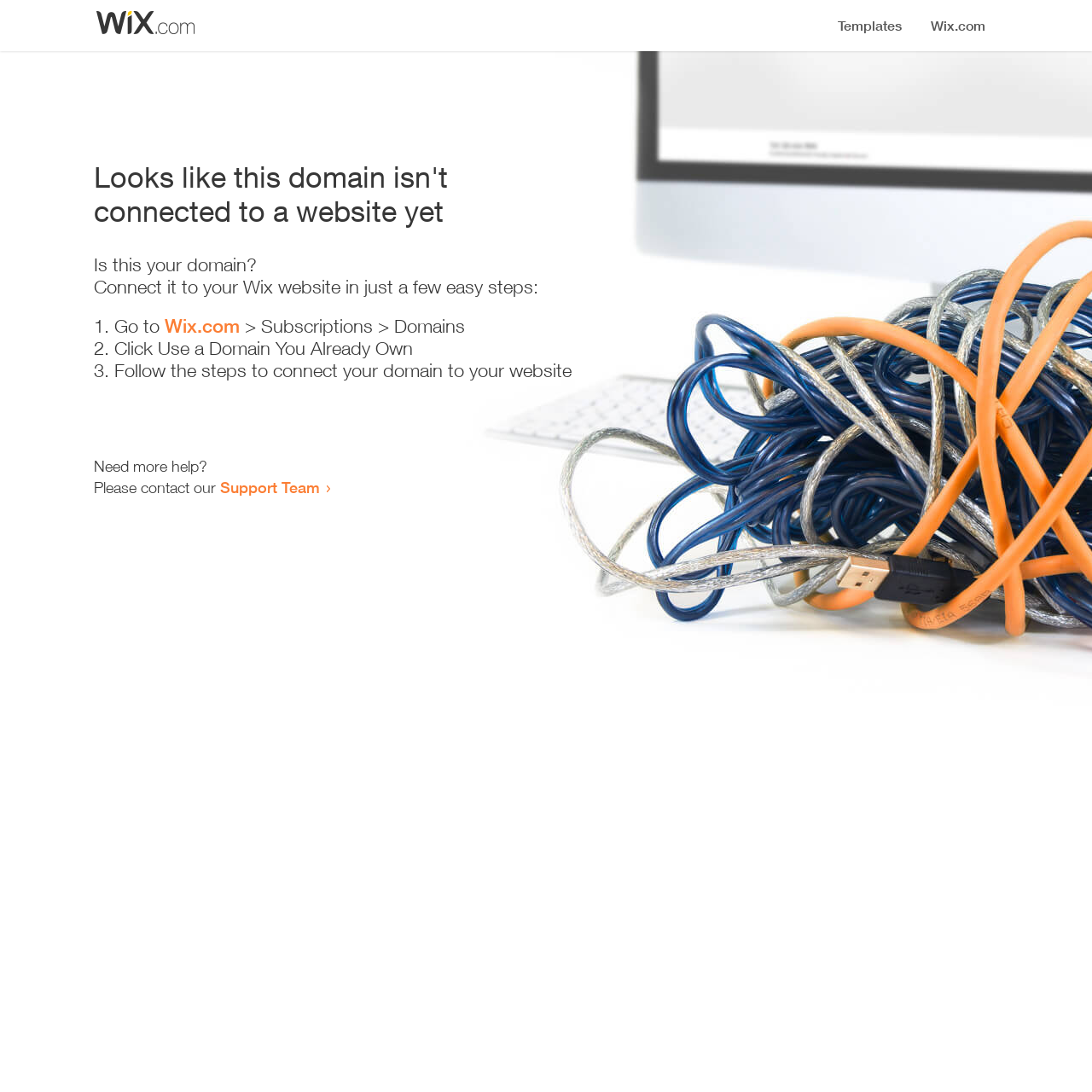Consider the image and give a detailed and elaborate answer to the question: 
How many steps are required to connect the domain to a website?

The webpage provides a list of instructions to connect the domain to a website, which consists of three steps: going to Wix.com, clicking 'Use a Domain You Already Own', and following the steps to connect the domain to the website.